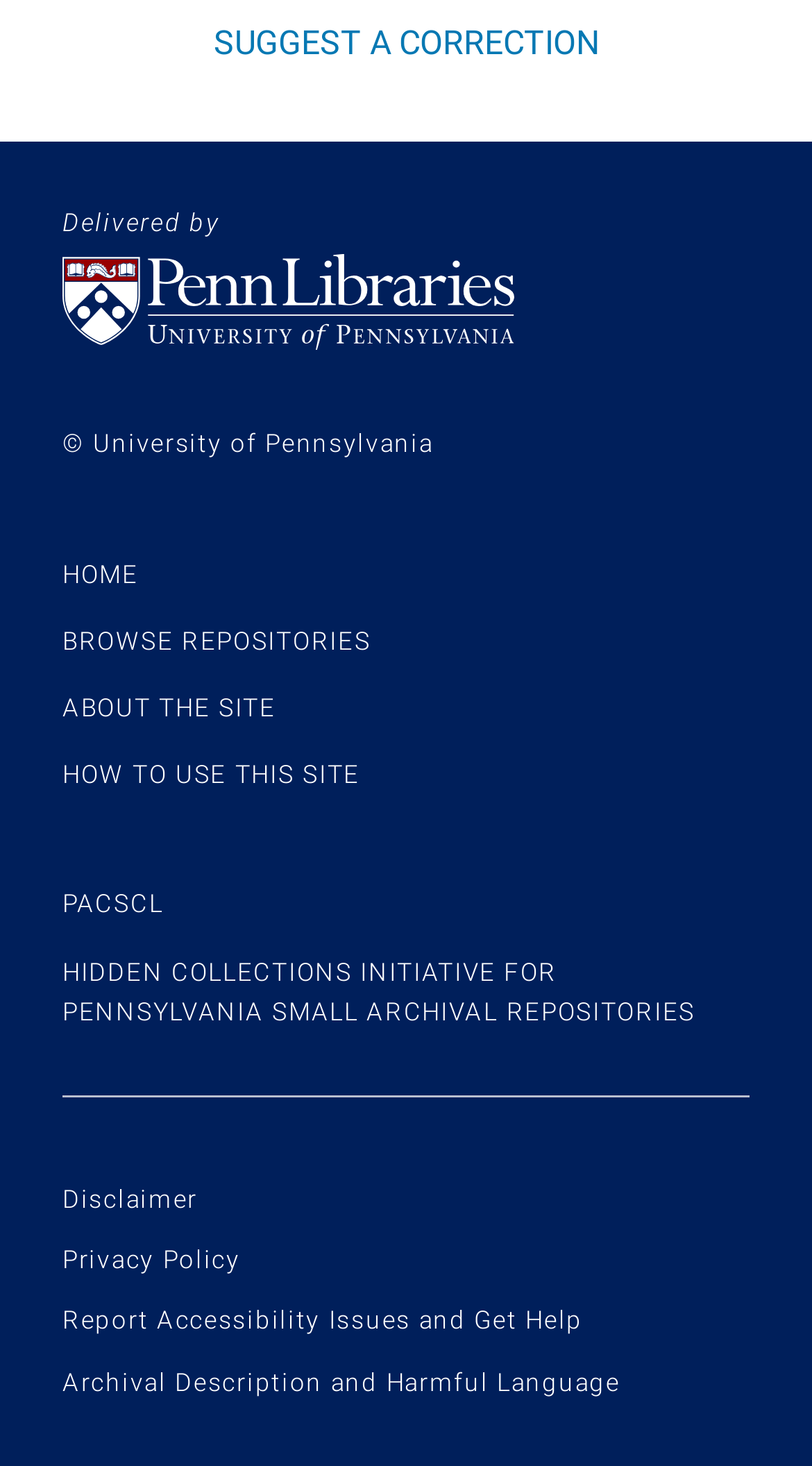Mark the bounding box of the element that matches the following description: "Home".

[0.077, 0.382, 0.171, 0.402]